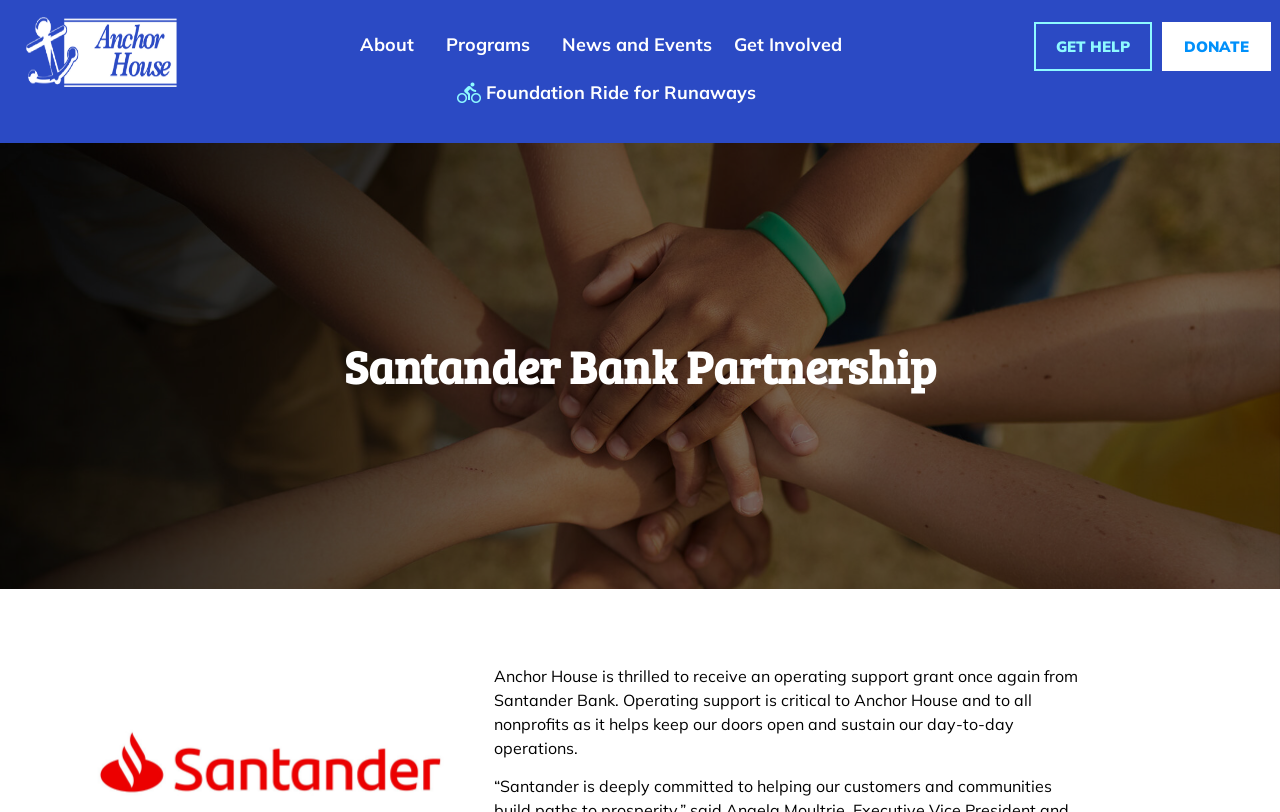Carefully examine the image and provide an in-depth answer to the question: What is the name of the organization?

I inferred this answer by looking at the text 'Anchor House is thrilled to receive an operating support grant once again from Santander Bank.' which suggests that Anchor House is the organization receiving the grant.